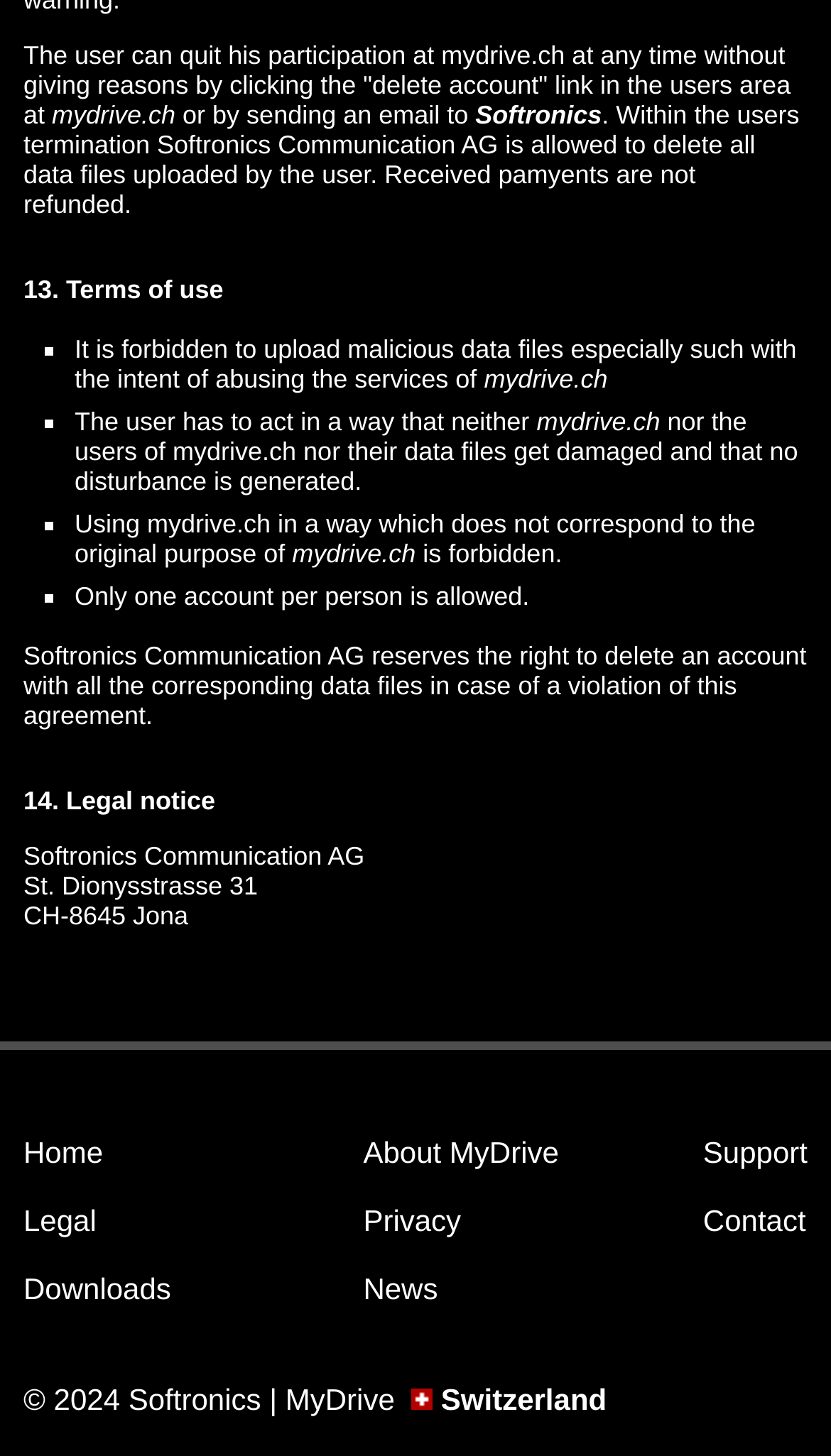Determine the bounding box coordinates of the clickable region to follow the instruction: "go to 'MyDrive'".

[0.343, 0.949, 0.475, 0.973]